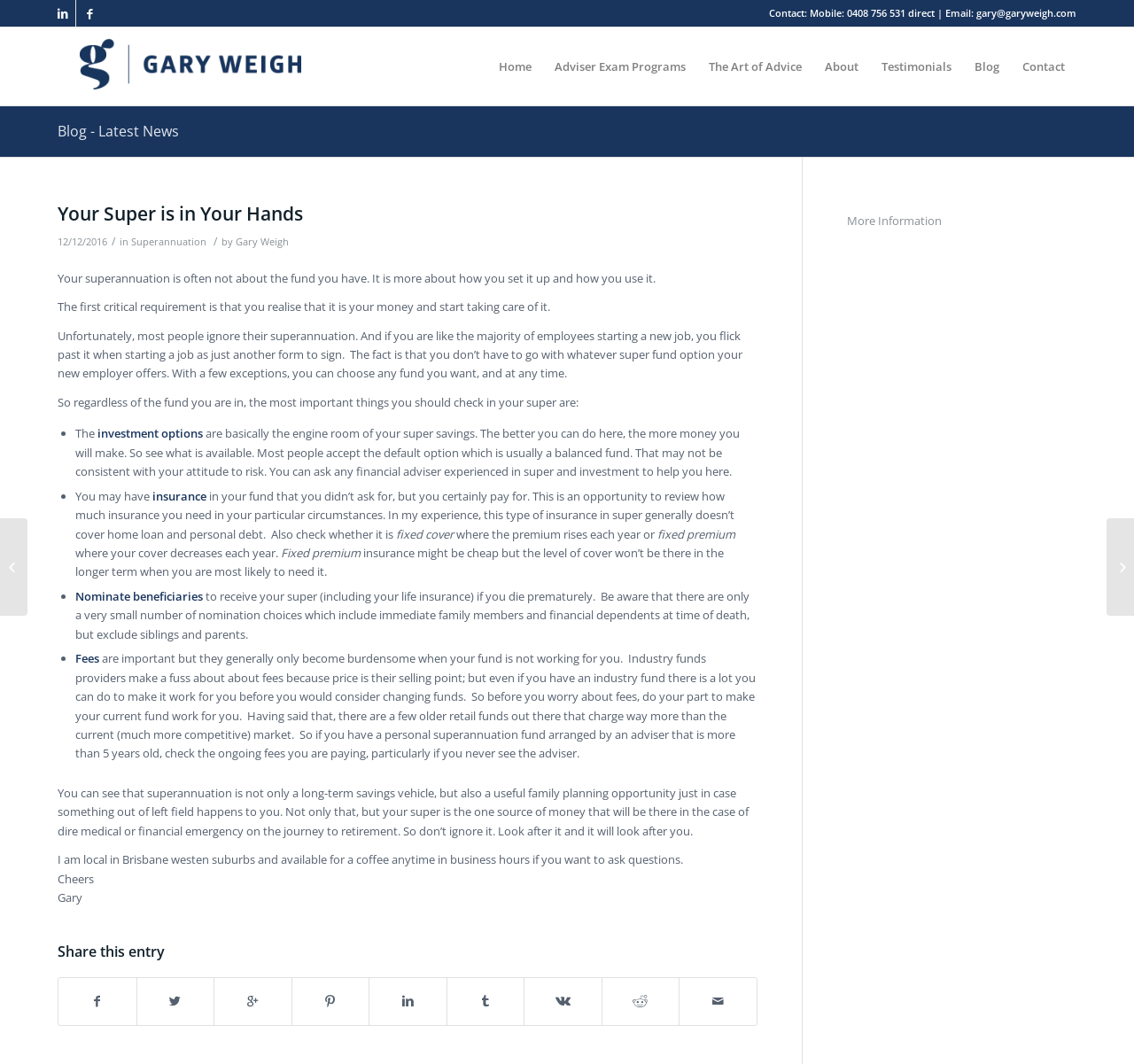Identify the bounding box coordinates for the UI element described as follows: "Can you save too much?". Ensure the coordinates are four float numbers between 0 and 1, formatted as [left, top, right, bottom].

[0.0, 0.487, 0.024, 0.579]